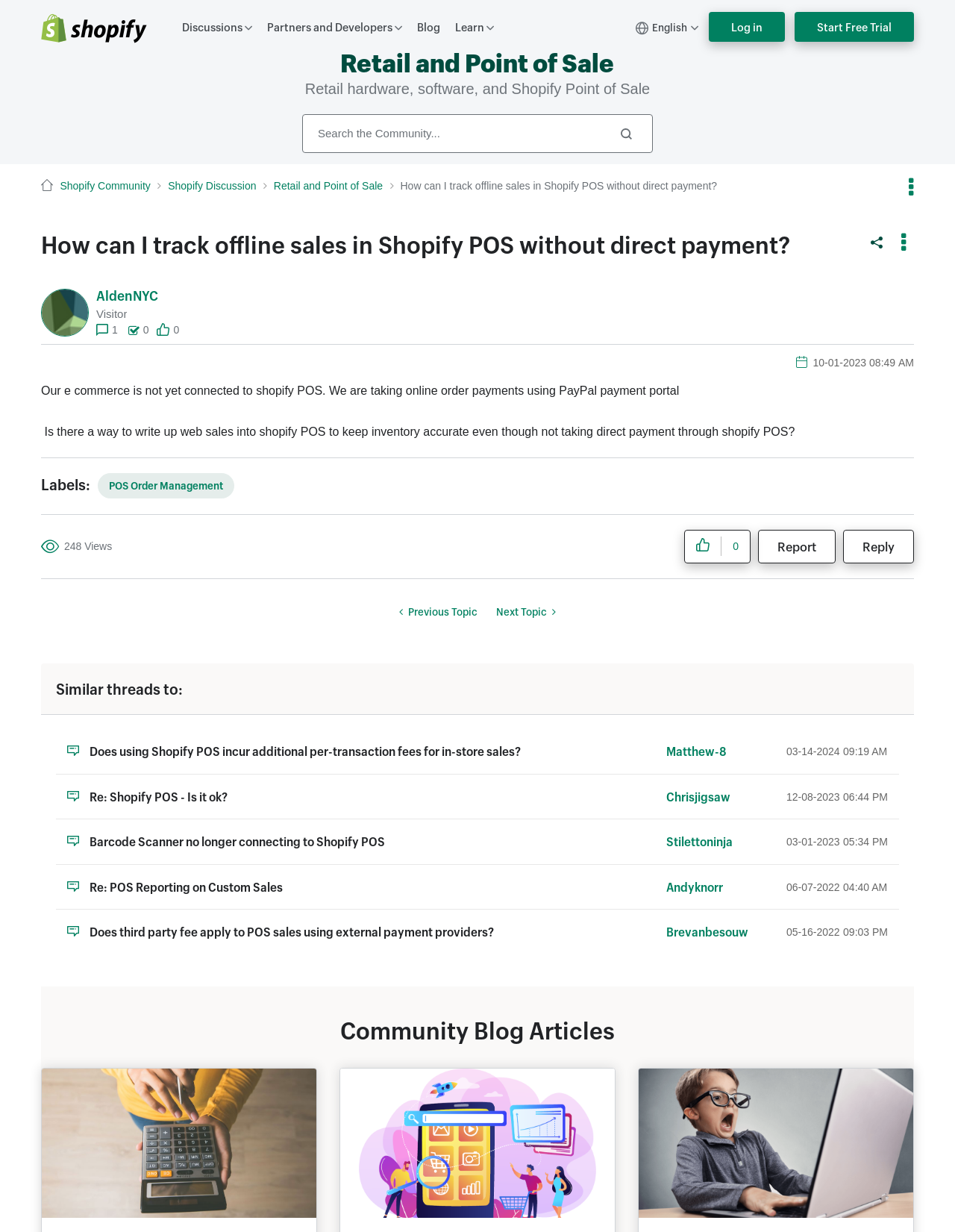What is the date of the original post?
Please provide an in-depth and detailed response to the question.

The date of the original post is displayed below the post, next to the 'Posted on' label, indicating that the post was made on October 1, 2023.